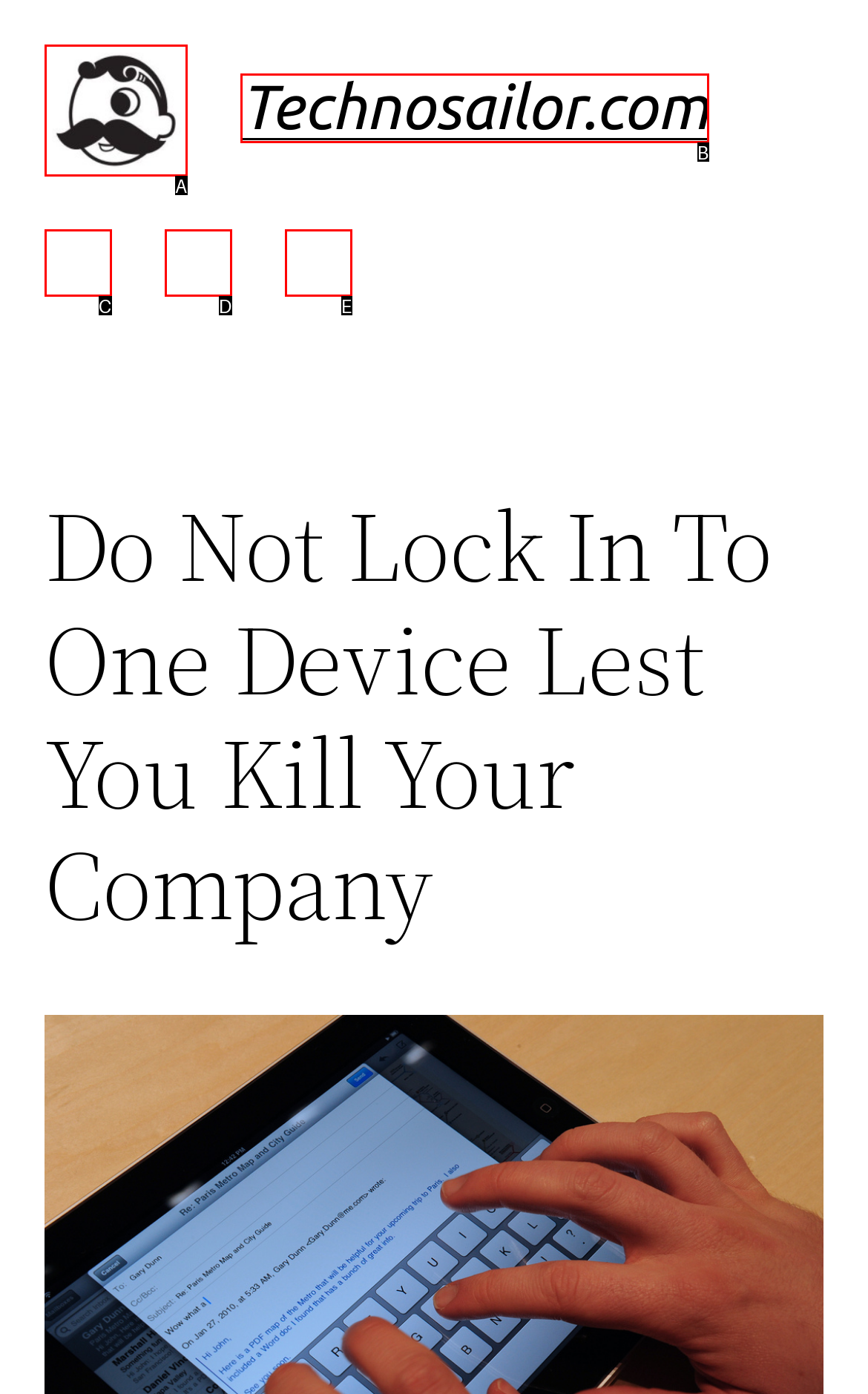Choose the HTML element that best fits the given description: Link. Answer by stating the letter of the option.

C